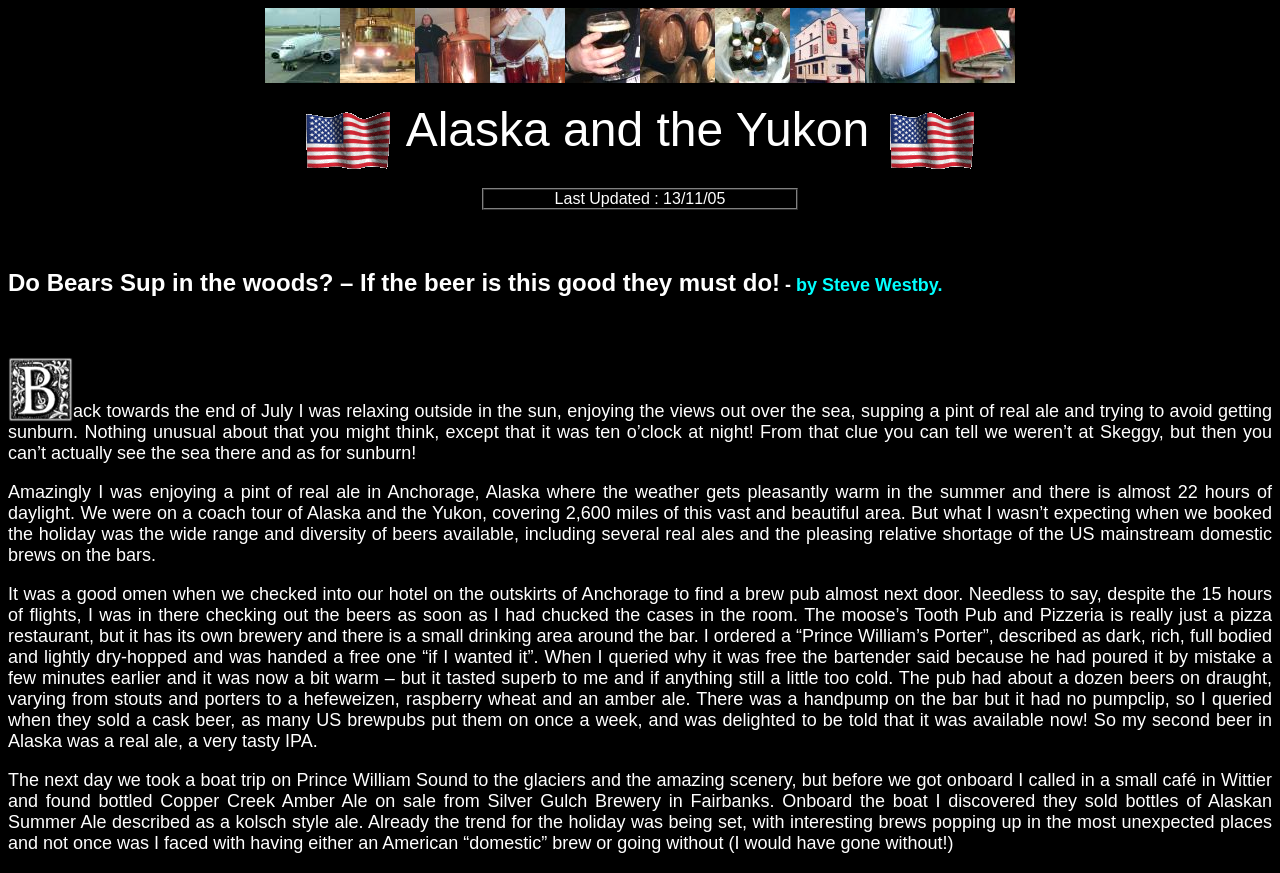Create a detailed summary of the webpage's content and design.

This webpage is about Alaska and the Yukon, written by Steve Westby. At the top, there are seven images lined up horizontally, each with a caption, showcasing various scenes such as planes, Prague trams, and beer-related moments. Below these images, there is a title "Alaska and the Yukon" in bold font, flanked by two smaller images on either side.

The main content of the webpage is a travelogue written by Steve Westby, describing his experiences on a coach tour of Alaska and the Yukon. The text is divided into paragraphs, with the first paragraph setting the scene for the trip. The author describes enjoying a pint of real ale in Anchorage, Alaska, and being surprised by the wide range of beers available.

As the text continues, the author recounts visiting a brew pub, The Moose's Tooth Pub and Pizzeria, where he tried several beers, including a porter and a real ale IPA. The text also mentions a boat trip on Prince William Sound, where the author discovered more local beers, including Copper Creek Amber Ale and Alaskan Summer Ale.

Throughout the webpage, there are a total of 10 images, including the initial seven at the top, and three smaller ones scattered throughout the text. The images are not explicitly described in the text, but they appear to be related to the author's travel experiences and beer tastings.